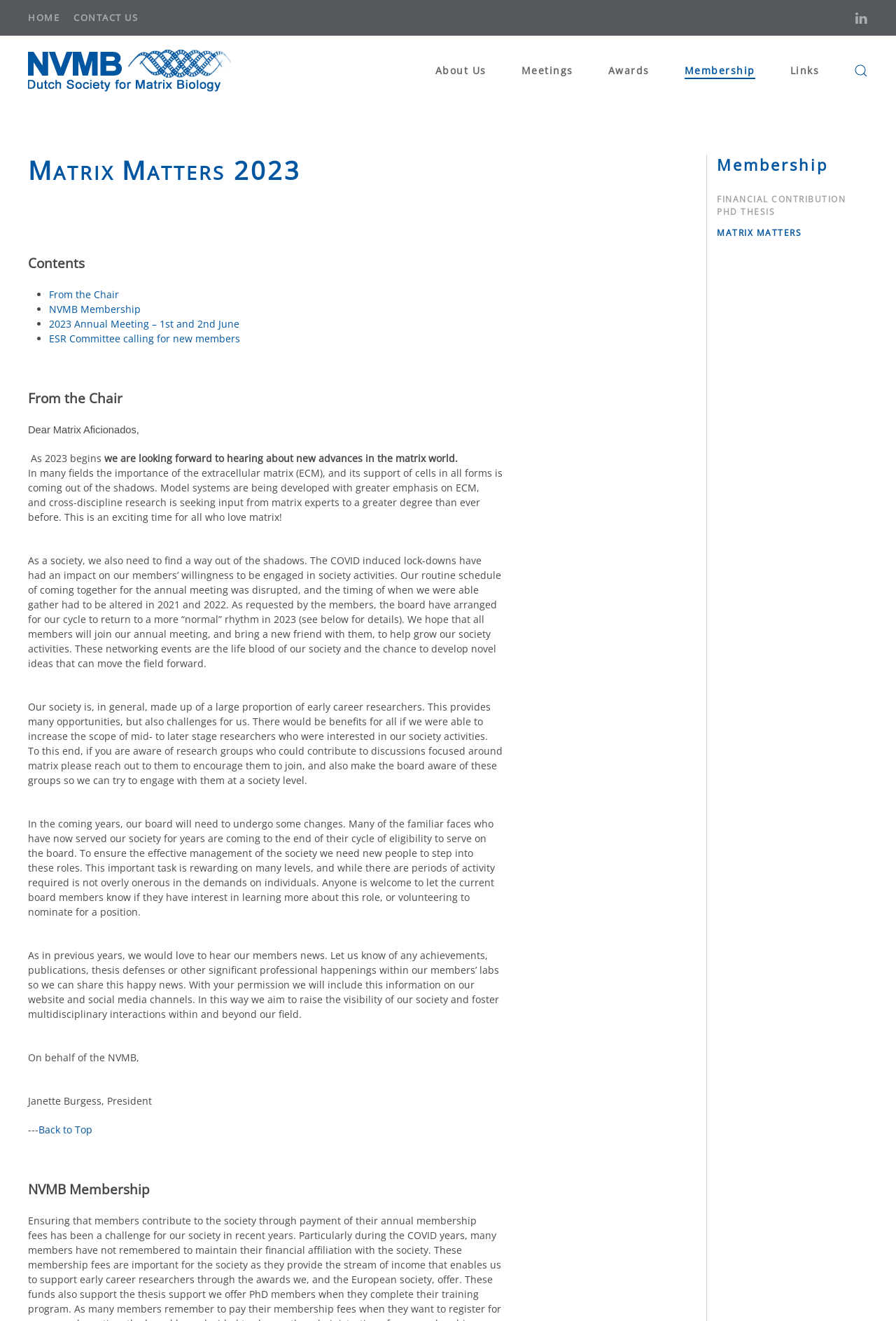What is the purpose of the society?
Look at the image and respond to the question as thoroughly as possible.

The purpose of the society can be inferred from the text, which discusses the importance of the extracellular matrix (ECM) and its support of cells in all forms. The society seems to be focused on promoting research and discussion in the field of matrix biology.